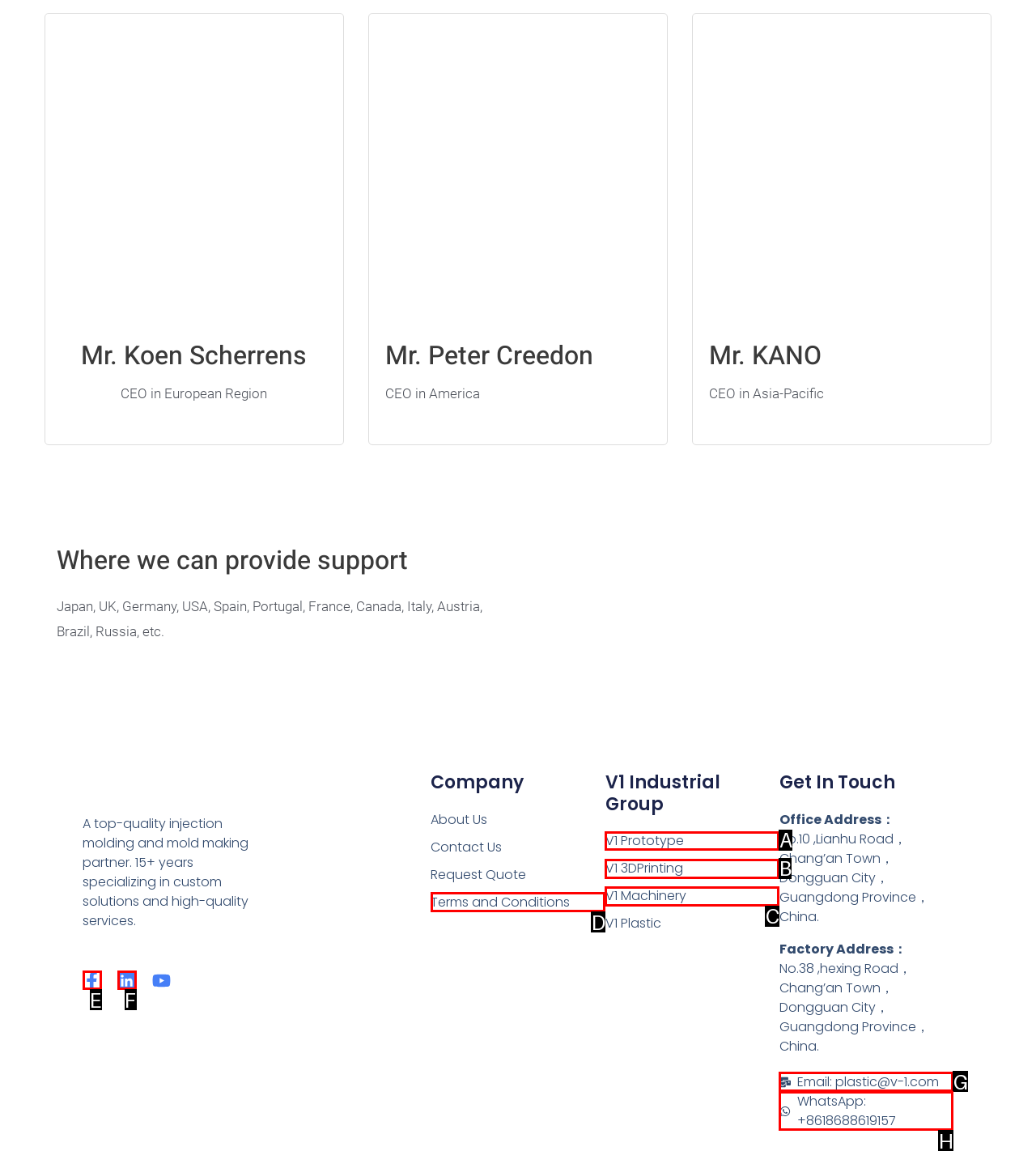Indicate which HTML element you need to click to complete the task: Learn about V1 Prototype. Provide the letter of the selected option directly.

A